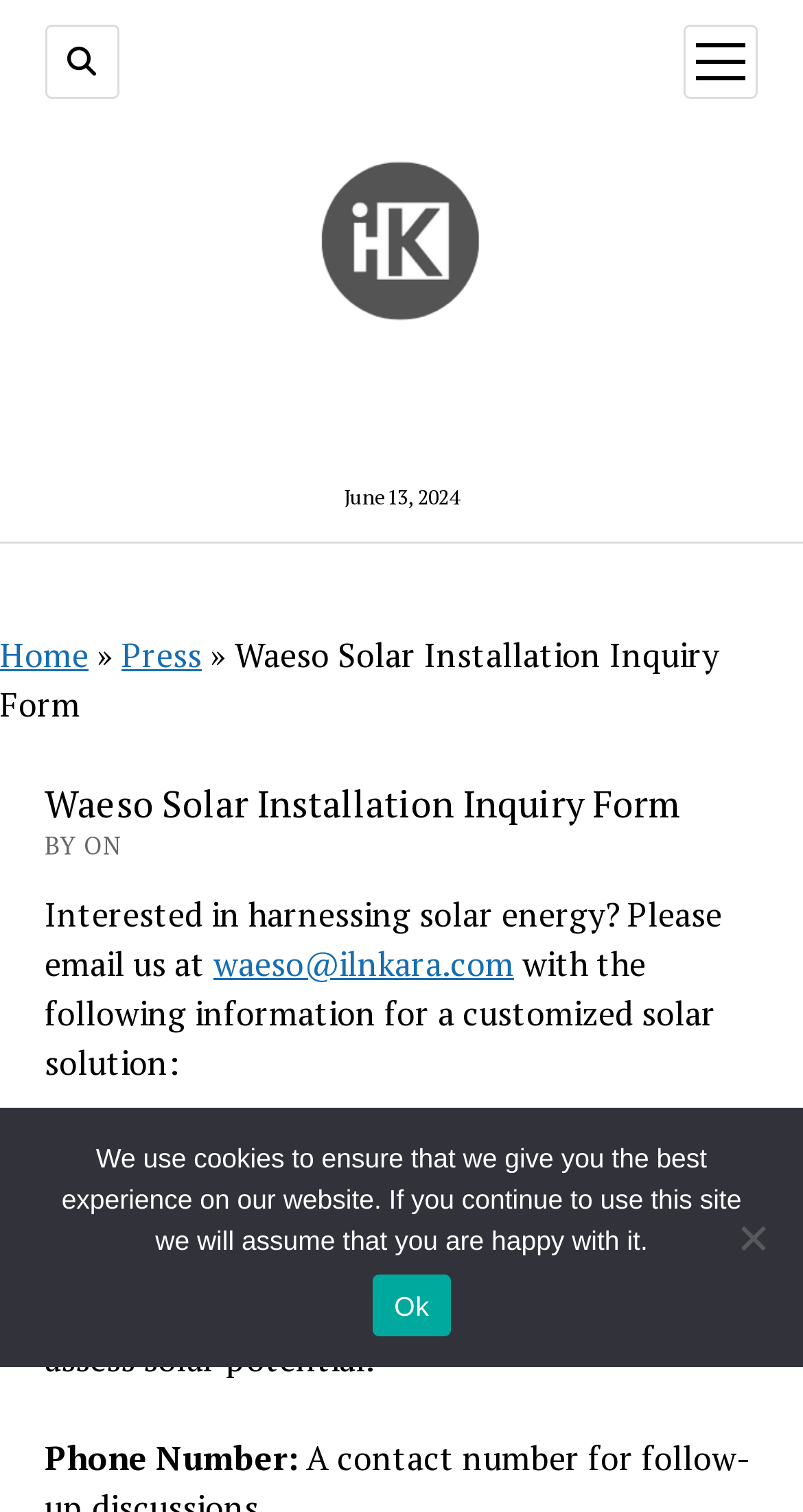Give a complete and precise description of the webpage's appearance.

The webpage is an inquiry form for Waeso Solar Installation, with a focus on providing customized solar solutions. At the top left corner, there is a button with a font awesome icon, and next to it, a link to the company's name, "iK: Leading Quality Social Networking Management as well as Support And Assistant Solutions (SAAS) for Professionals", which is also accompanied by an image. Below this, there is a static text displaying the date "June 13, 2024".

On the top right corner, there is a button to open a menu, which is currently not expanded. When expanded, it reveals a menu with links to "Home", "Press", and other options, along with a heading that reads "Waeso Solar Installation Inquiry Form".

The main content of the webpage is the inquiry form, which starts with a heading that reads "Waeso Solar Installation Inquiry Form" and a subheading "BY ON". The form asks users to email the company at "waeso@ilnkara.com" with specific information to receive a customized solar solution. The required information includes full name, address, and phone number, with brief descriptions for each field.

At the bottom of the page, there is a dialog box for a "Cookie Notice", which is not currently modal. The dialog box informs users that the website uses cookies to ensure the best experience and provides an "Ok" button to acknowledge this. There is also a "No" button, but it is not clear what this button does.